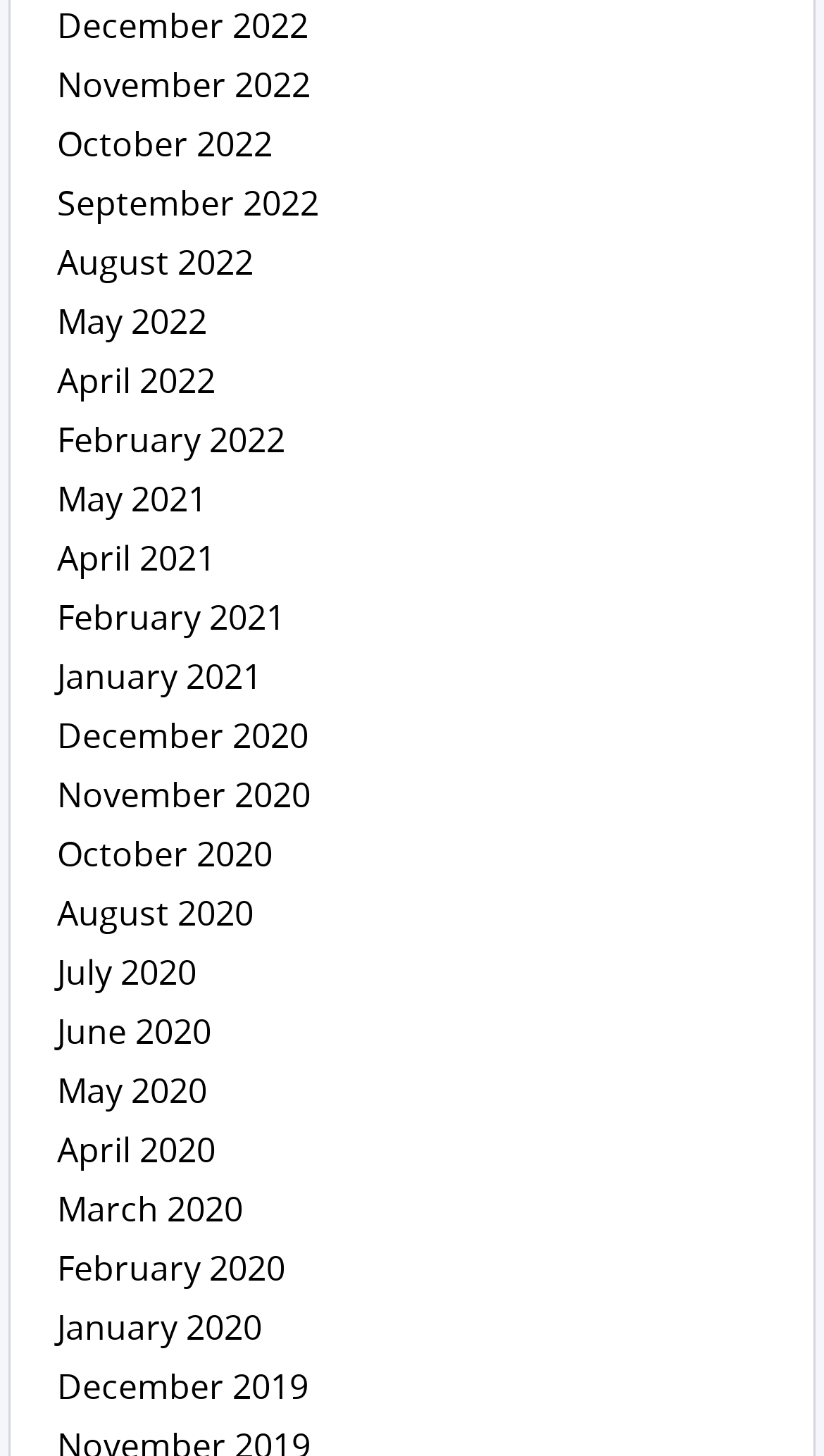What is the most recent month listed on the webpage?
Refer to the image and provide a one-word or short phrase answer.

December 2022